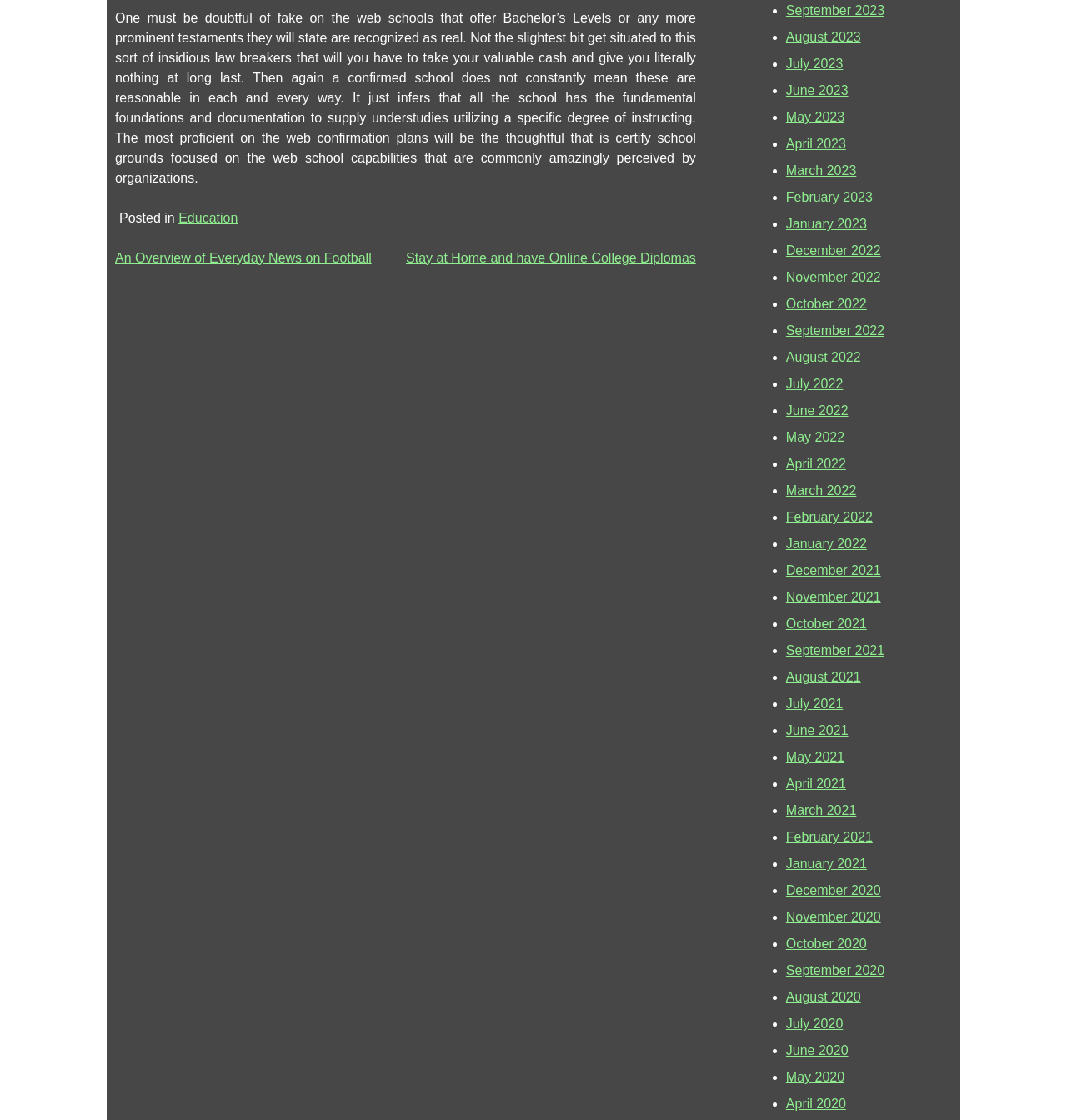Identify the bounding box coordinates of the section to be clicked to complete the task described by the following instruction: "Click on 'Education'". The coordinates should be four float numbers between 0 and 1, formatted as [left, top, right, bottom].

[0.167, 0.188, 0.223, 0.201]